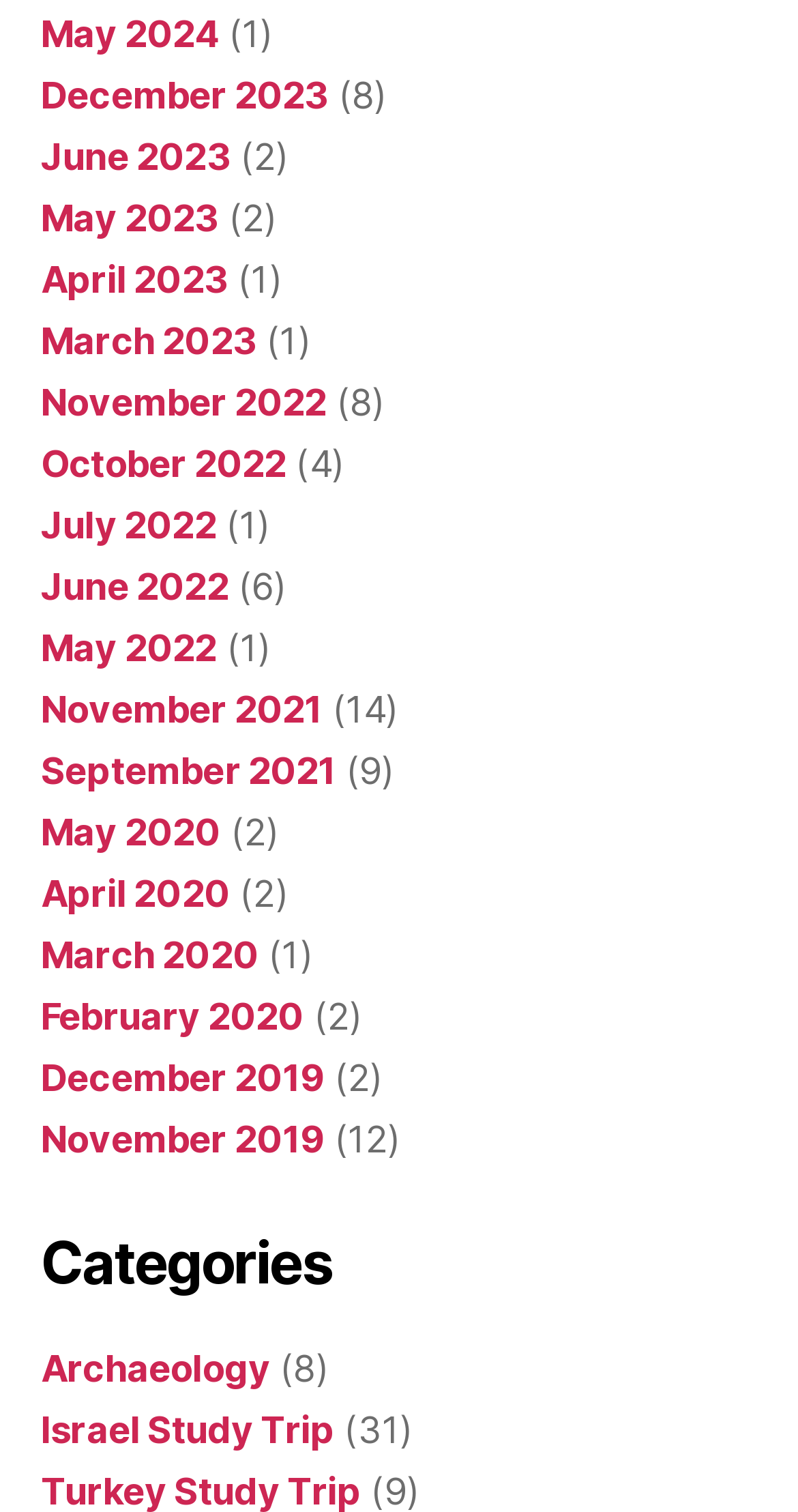Using the provided description: "New United: Emboldened Outlaws", find the bounding box coordinates of the corresponding UI element. The output should be four float numbers between 0 and 1, in the format [left, top, right, bottom].

None